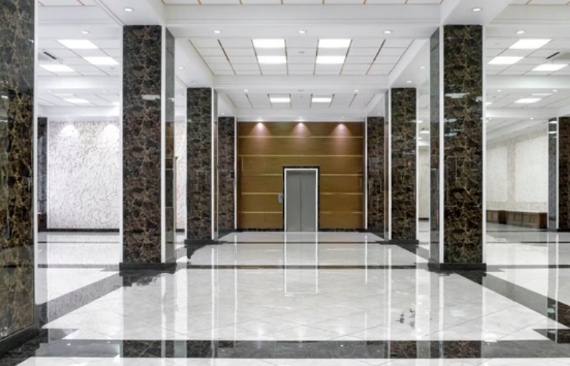What is the purpose of the commercial floor cleaning services?
Look at the screenshot and give a one-word or phrase answer.

To enhance the look and longevity